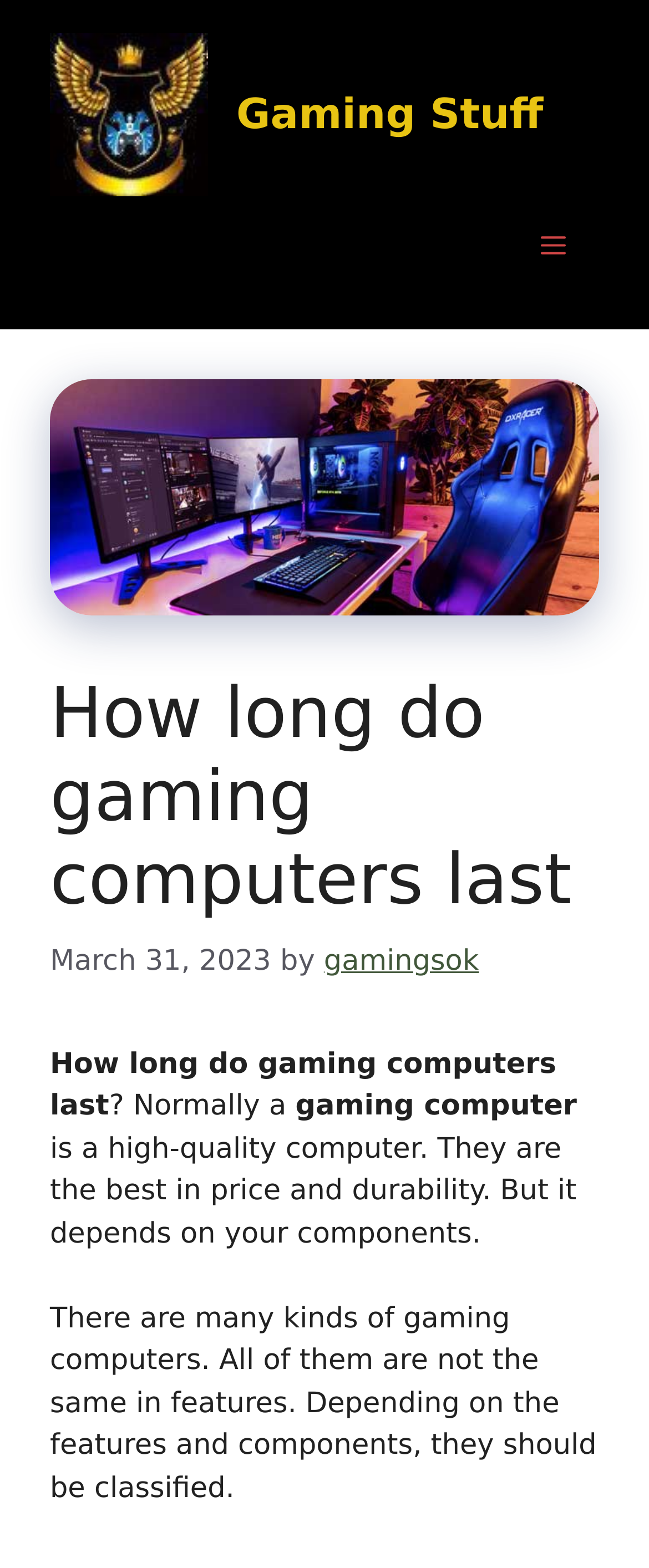Locate the bounding box coordinates of the UI element described by: "Menu". Provide the coordinates as four float numbers between 0 and 1, formatted as [left, top, right, bottom].

[0.782, 0.125, 0.923, 0.189]